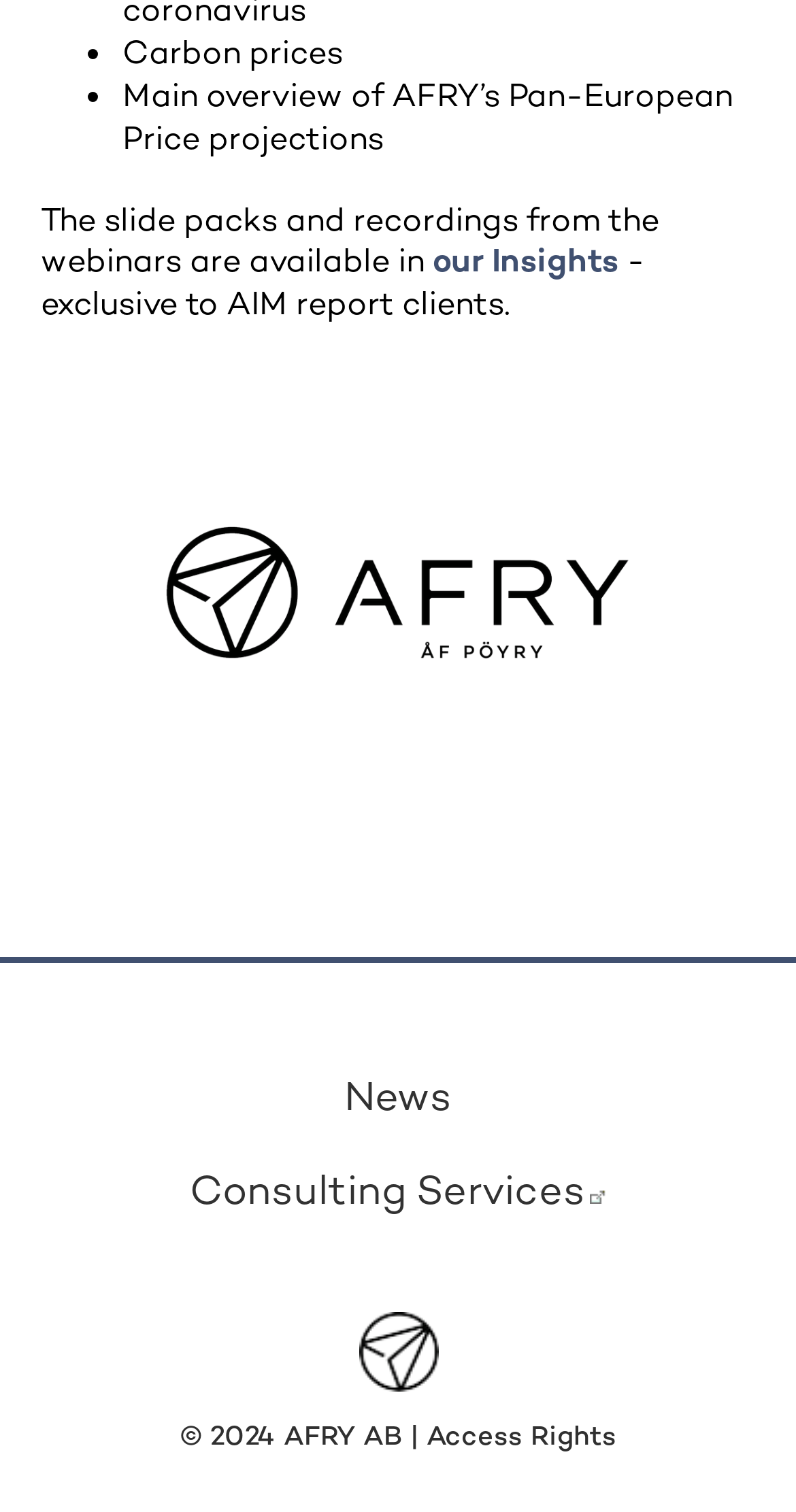Identify the bounding box for the UI element specified in this description: "Consulting Services External link.". The coordinates must be four float numbers between 0 and 1, formatted as [left, top, right, bottom].

[0.238, 0.769, 0.762, 0.804]